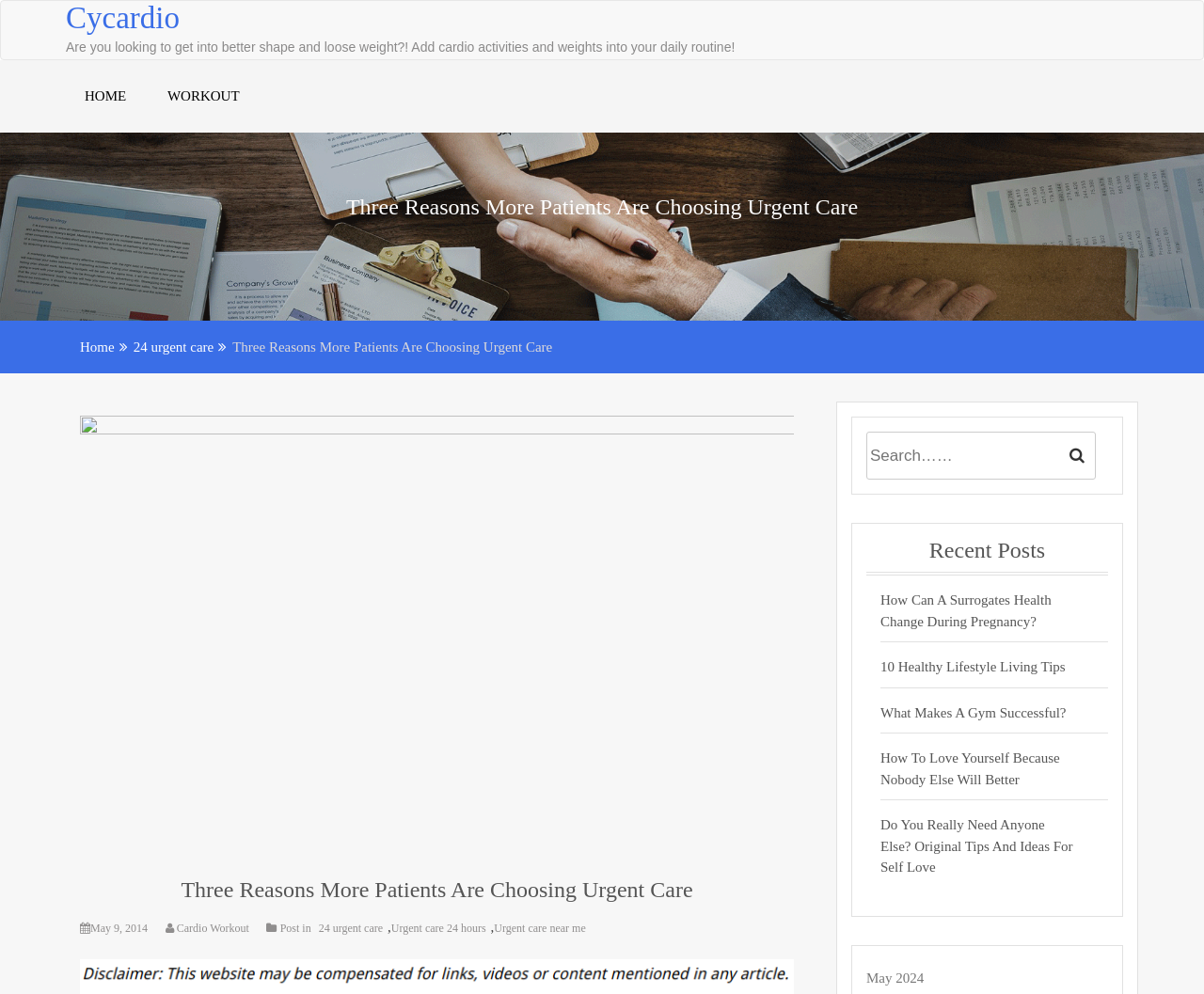What is the topic of the recent posts section? Based on the image, give a response in one word or a short phrase.

Health and fitness